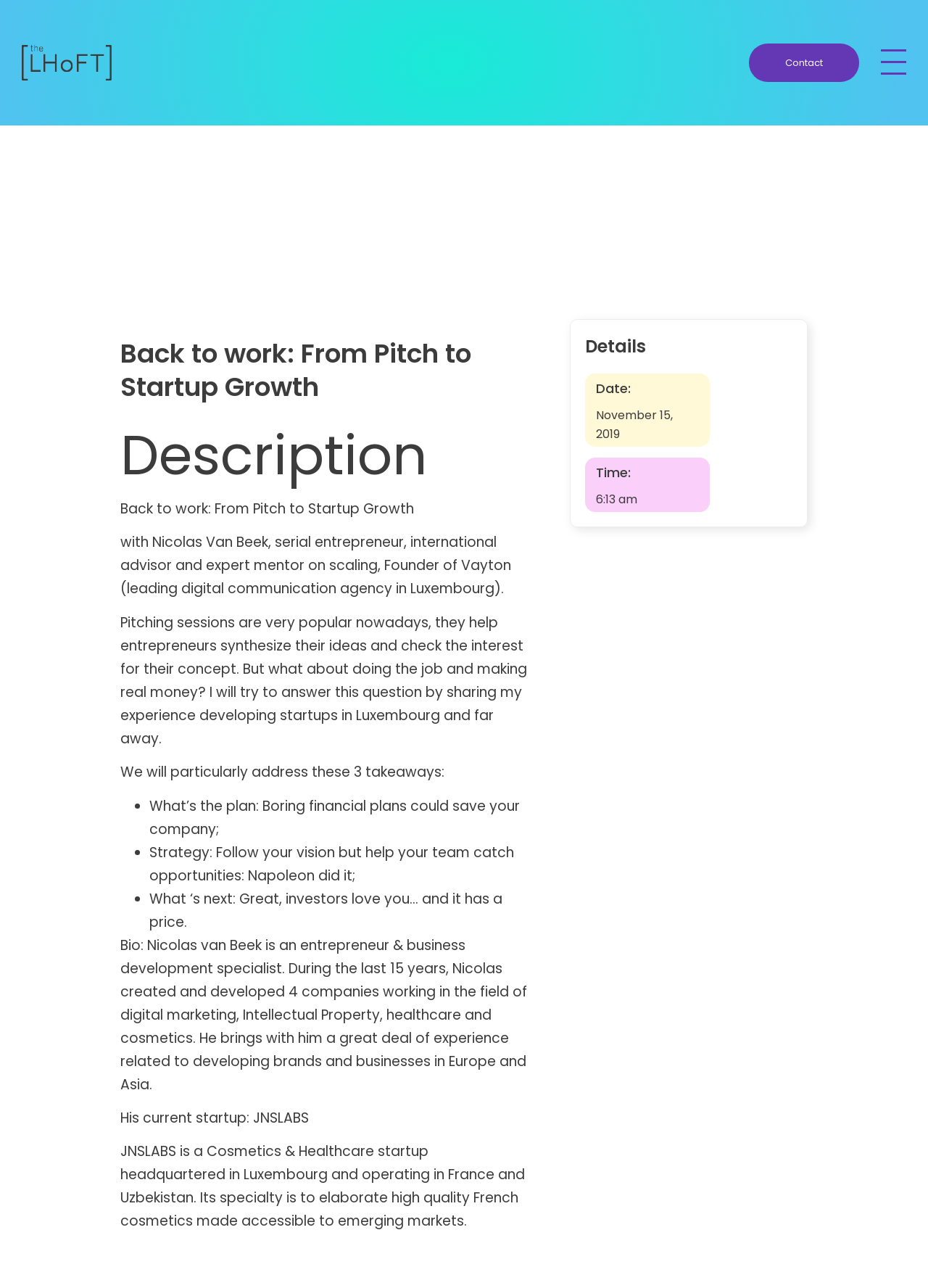Using the provided element description: "Contact", identify the bounding box coordinates. The coordinates should be four floats between 0 and 1 in the order [left, top, right, bottom].

[0.807, 0.034, 0.926, 0.064]